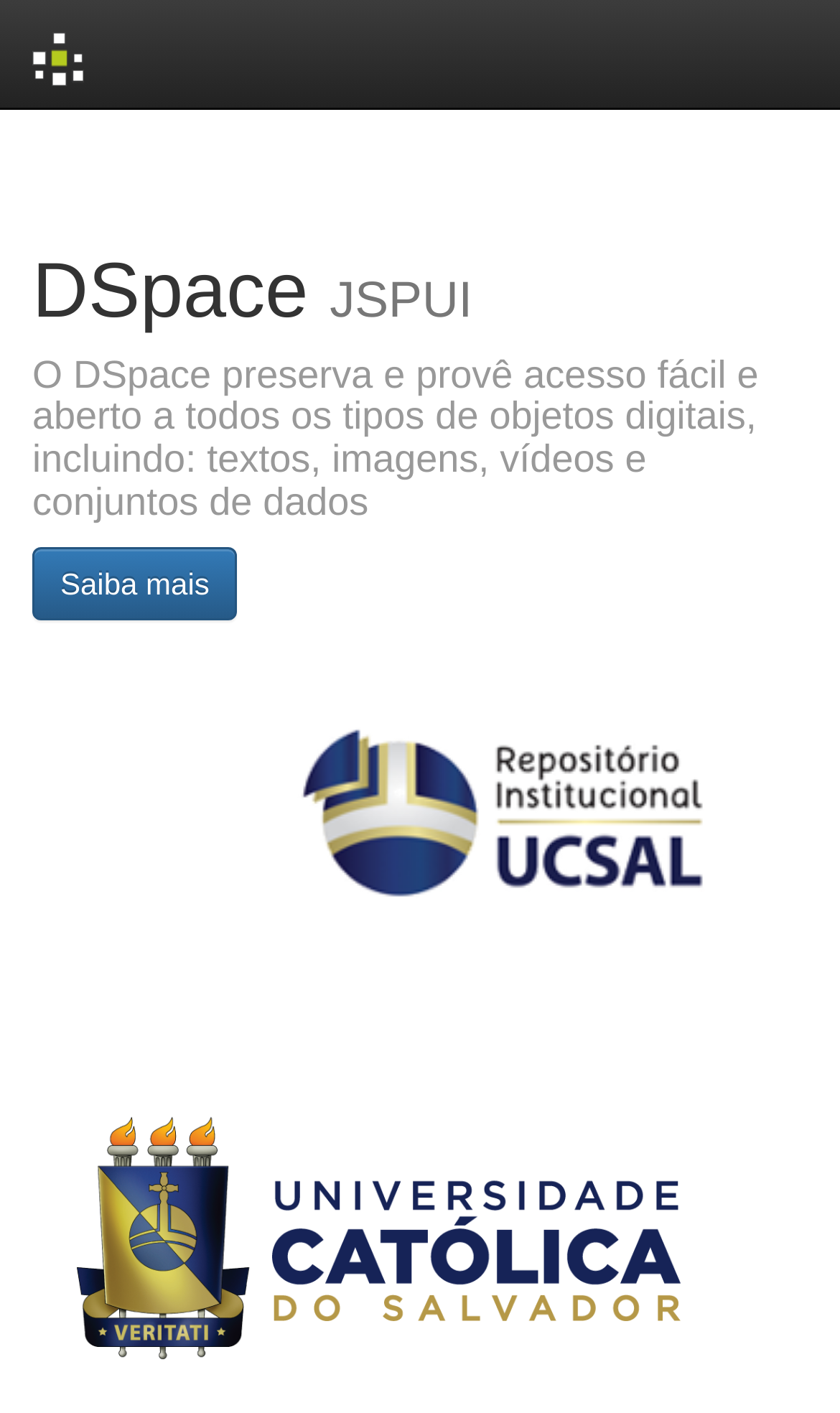Offer an extensive depiction of the webpage and its key elements.

The webpage is about DSpace UCSAL, a digital repository that preserves and provides open access to various types of digital objects, including texts, images, videos, and datasets. 

At the top left corner, there is a DSpace logo, which is an image linked to the DSpace homepage. Next to the logo, there is a heading that reads "DSpace JSPUI". Below the heading, there is a longer heading that describes the purpose of DSpace. 

To the right of the DSpace logo, there is a button labeled "Saiba mais" (meaning "Learn more" in Portuguese), which is linked to a page that provides more information about DSpace. 

At the bottom right corner, there is an image of the RI logo, which is likely an institutional logo.